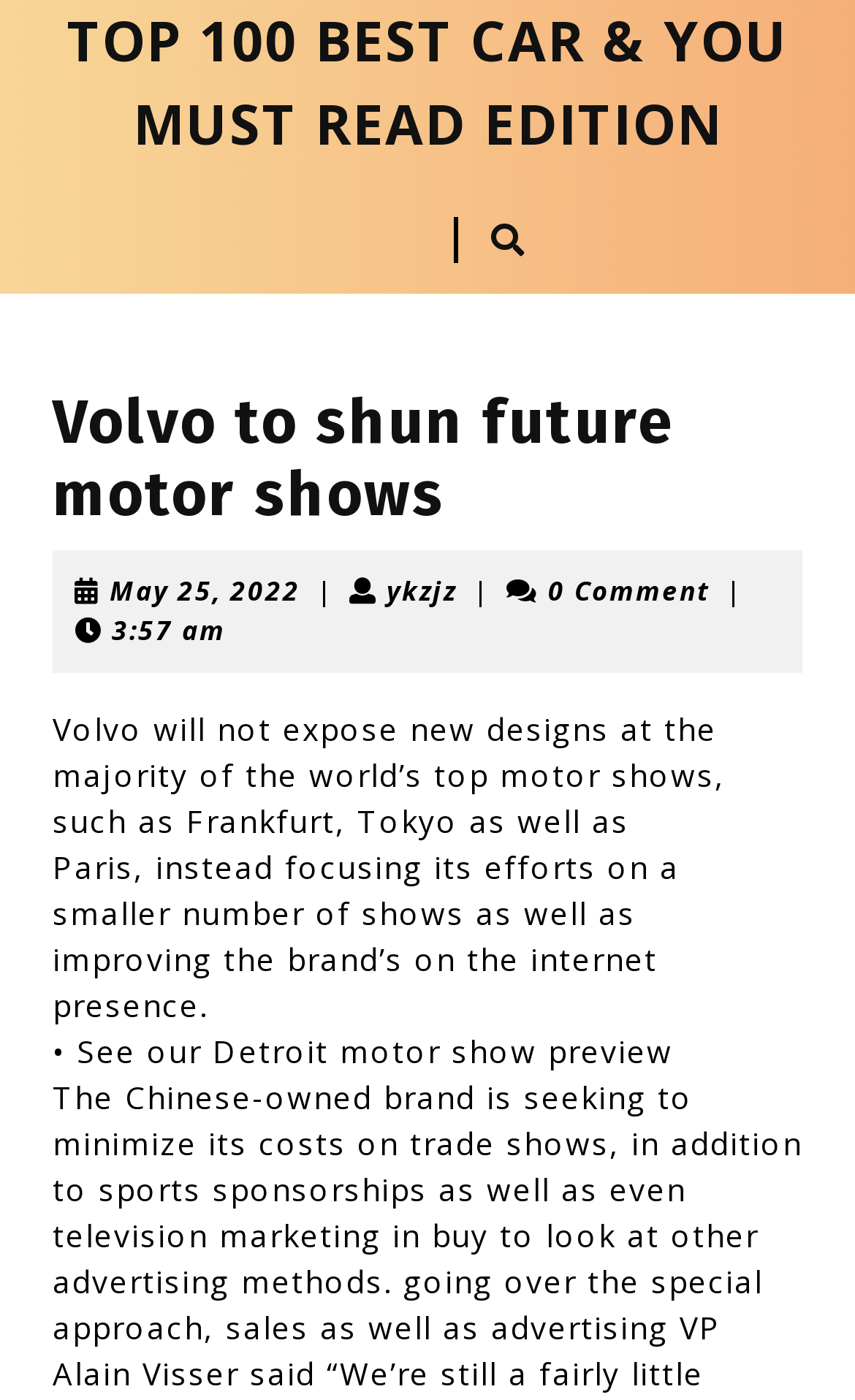Please determine the heading text of this webpage.

Volvo to shun future motor shows